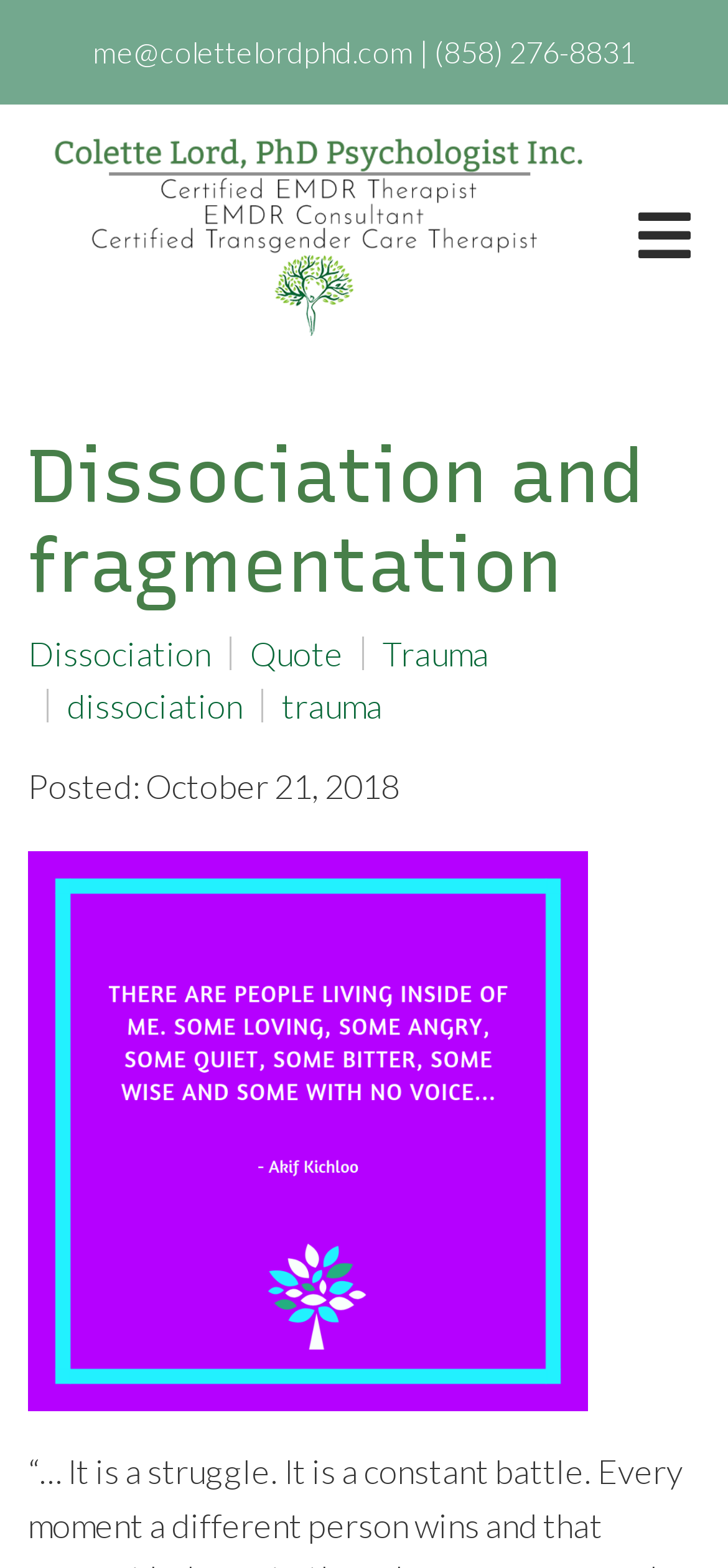What is the phone number on the webpage?
Please answer the question with as much detail and depth as you can.

I found the phone number by looking at the link element with the text '(858) 276-8831' which is located next to the email address at the top of the webpage.